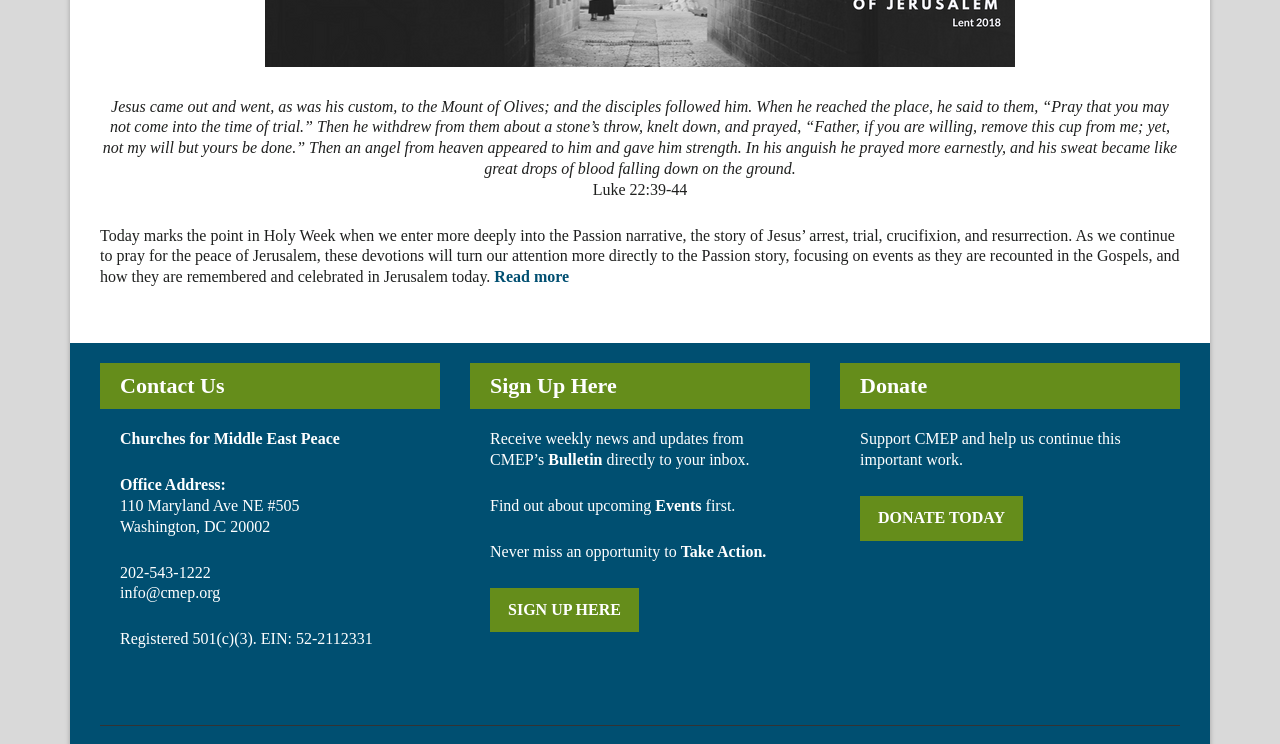Locate the UI element described by Sign Up Here and provide its bounding box coordinates. Use the format (top-left x, top-left y, bottom-right x, bottom-right y) with all values as floating point numbers between 0 and 1.

[0.383, 0.79, 0.499, 0.85]